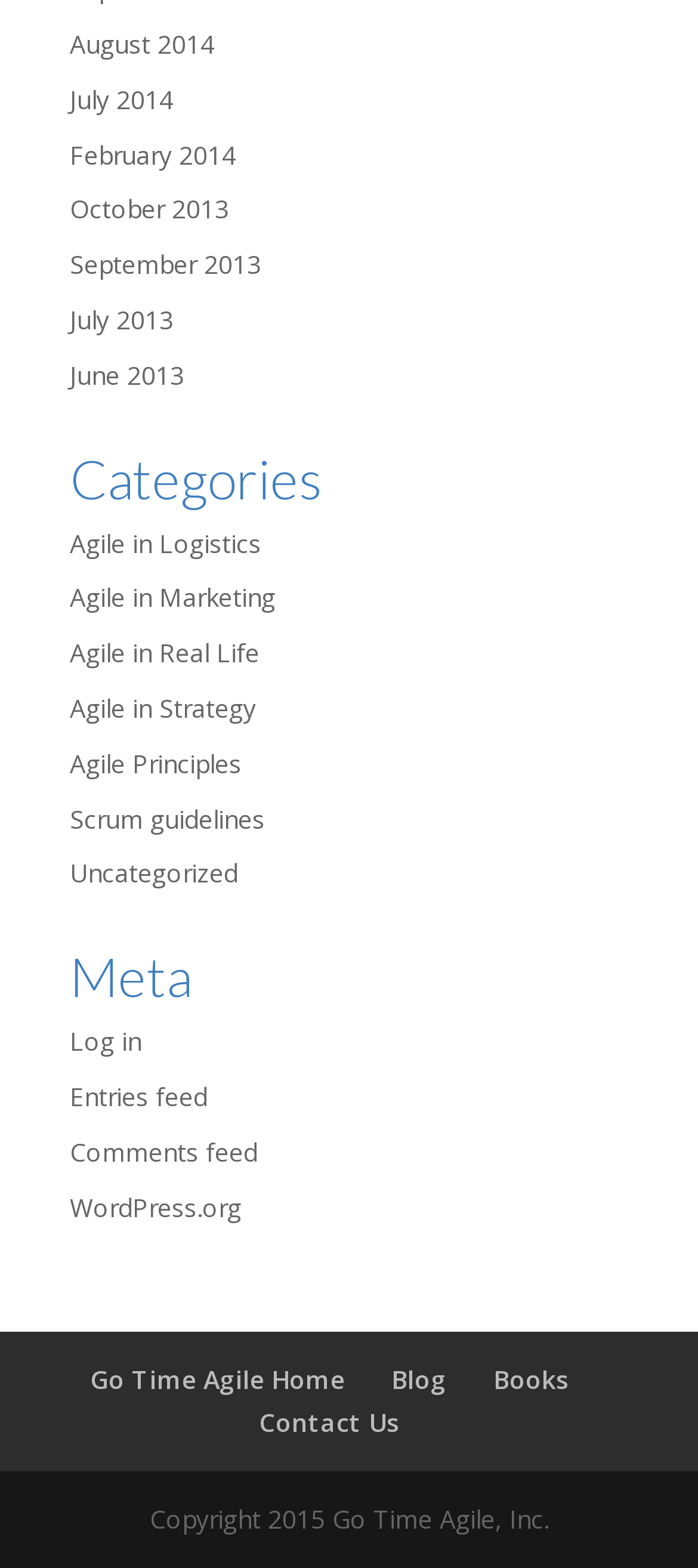Using the provided element description: "Agile in Real Life", determine the bounding box coordinates of the corresponding UI element in the screenshot.

[0.1, 0.406, 0.372, 0.427]